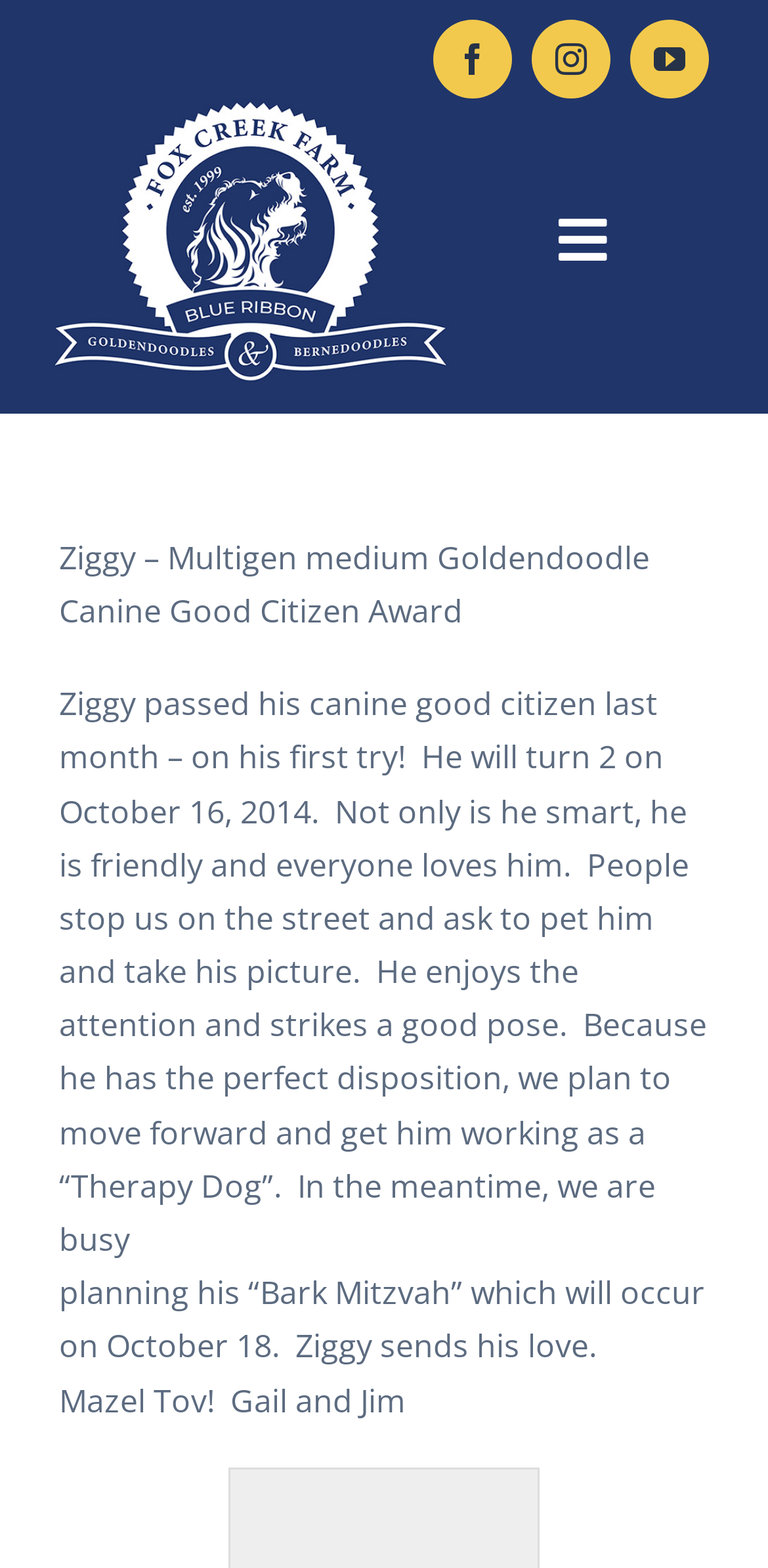Identify the bounding box coordinates of the part that should be clicked to carry out this instruction: "Open Facebook page".

[0.564, 0.013, 0.667, 0.063]